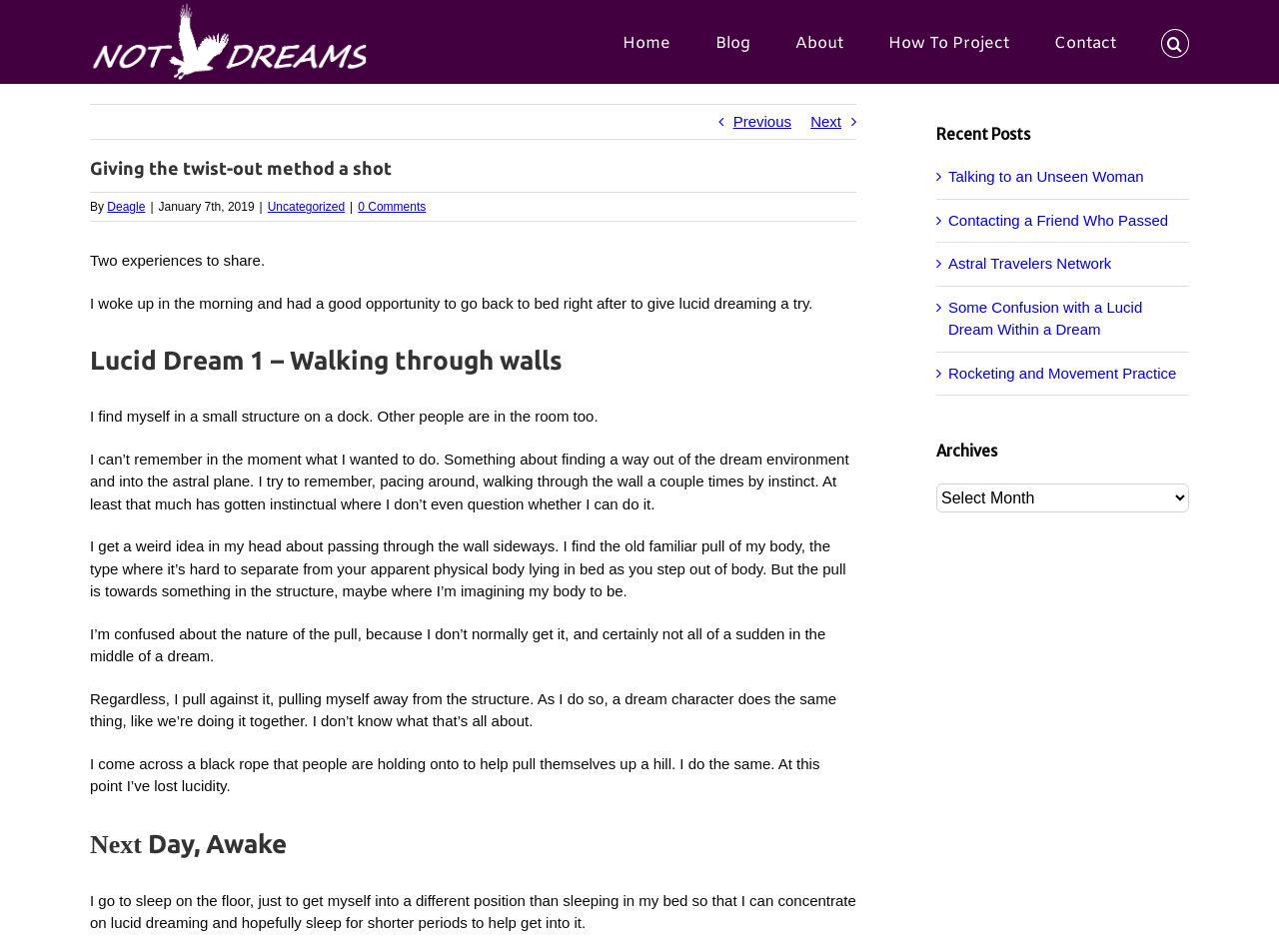Determine the bounding box coordinates for the area that should be clicked to carry out the following instruction: "Click on the 'Search' button".

[0.908, 0.0, 0.93, 0.088]